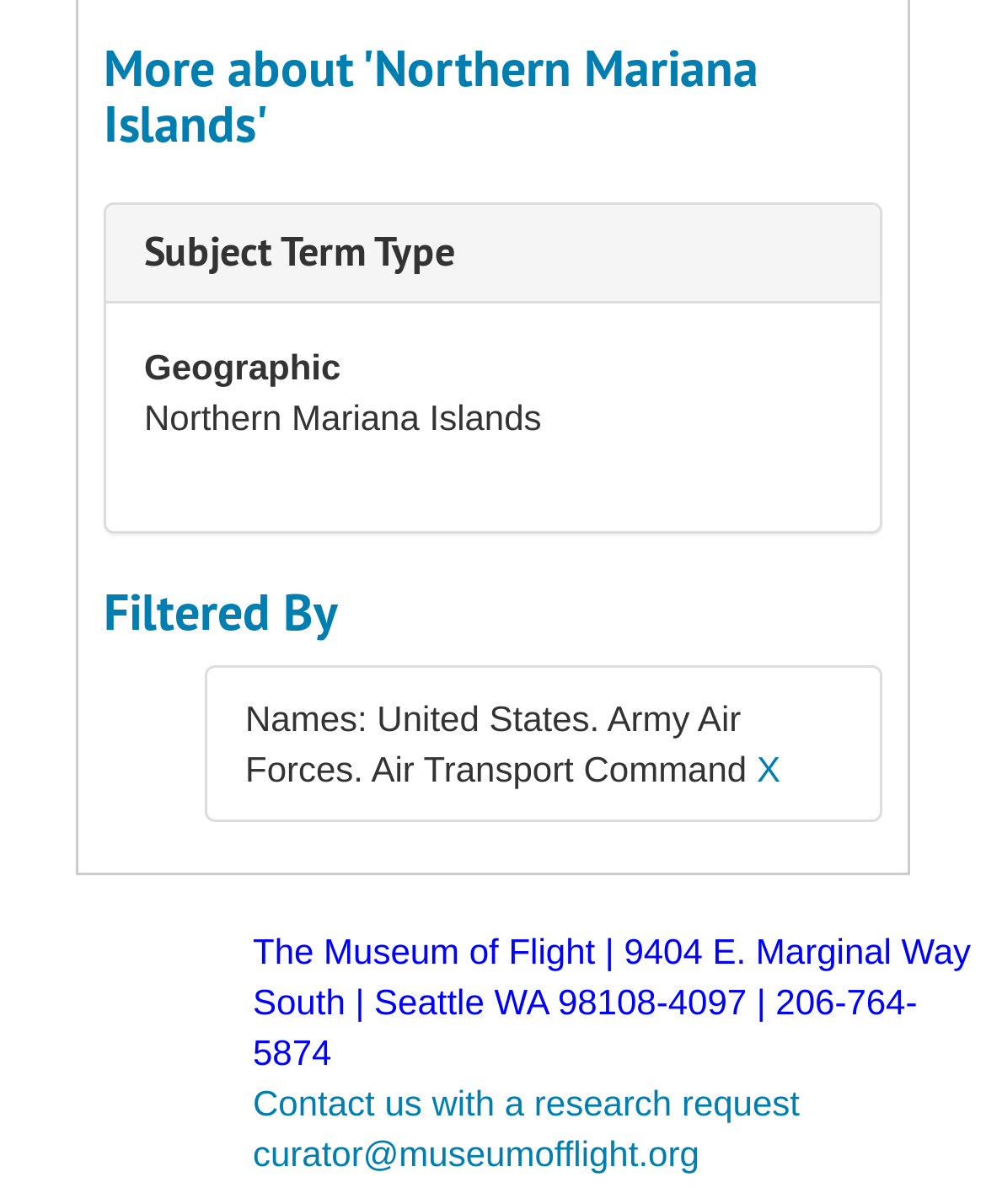What is the geographic term related to? Please answer the question using a single word or phrase based on the image.

Northern Mariana Islands